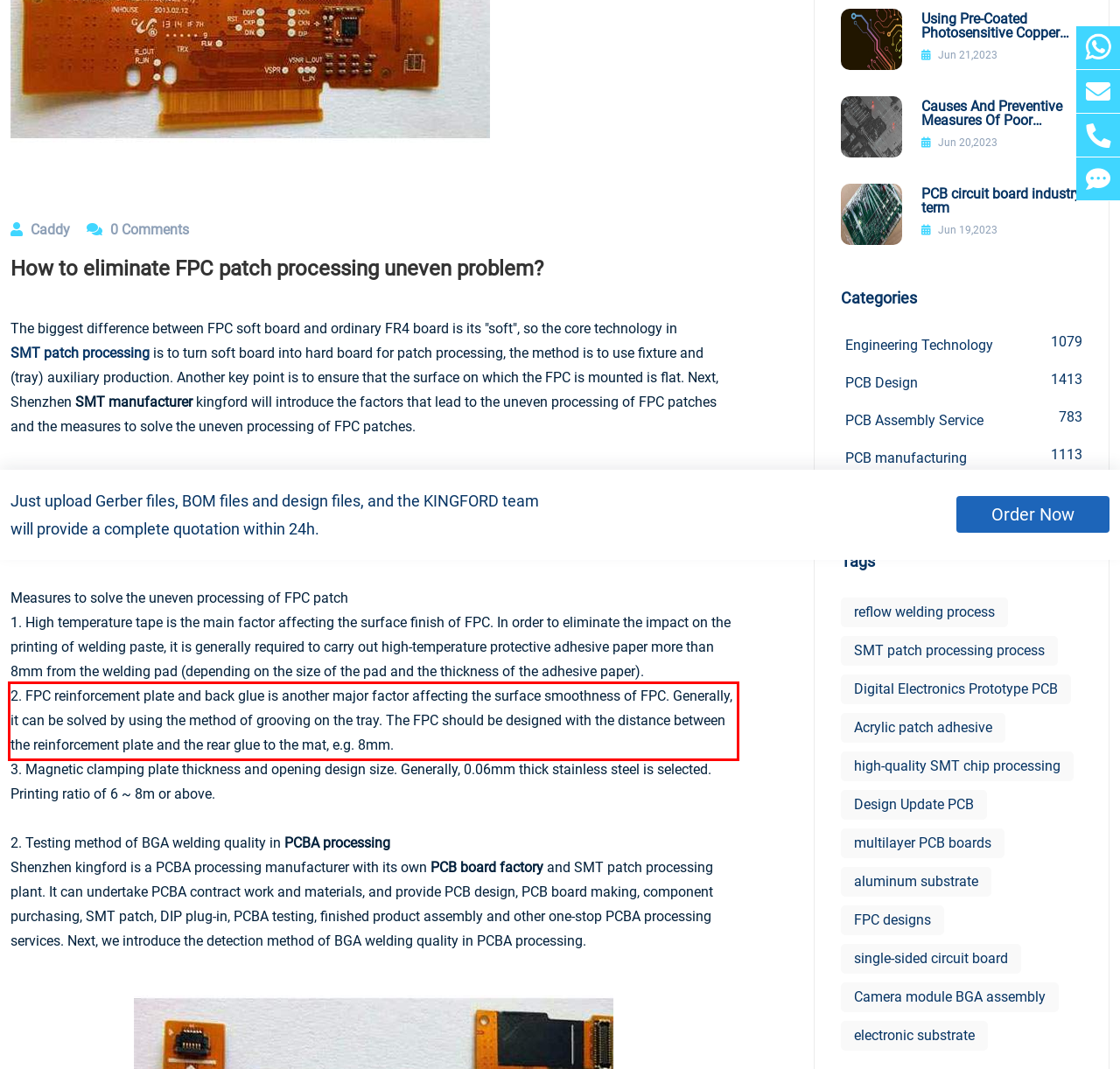You have a screenshot of a webpage with a red bounding box. Use OCR to generate the text contained within this red rectangle.

2. FPC reinforcement plate and back glue is another major factor affecting the surface smoothness of FPC. Generally, it can be solved by using the method of grooving on the tray. The FPC should be designed with the distance between the reinforcement plate and the rear glue to the mat, e.g. 8mm.